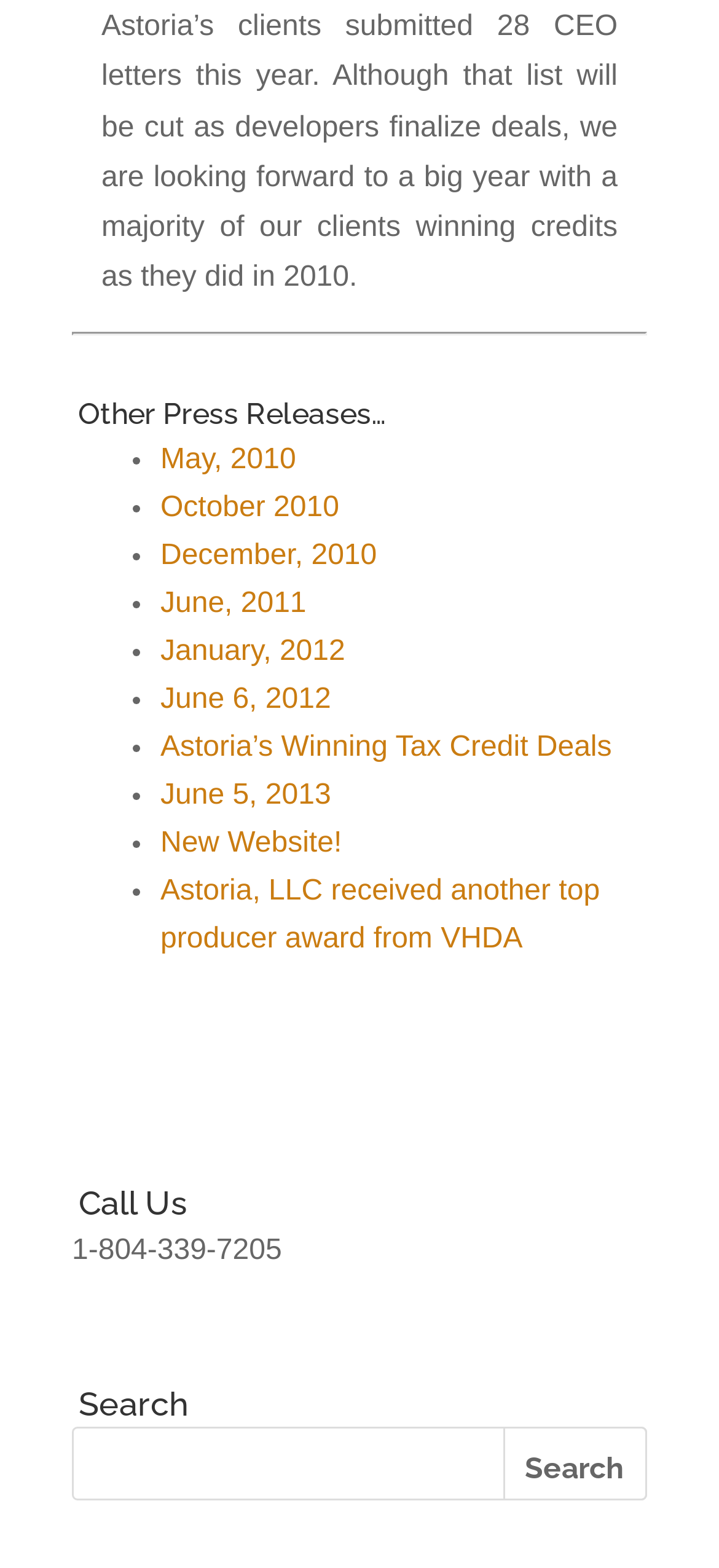Locate the bounding box coordinates of the clickable area to execute the instruction: "View press release from May 2010". Provide the coordinates as four float numbers between 0 and 1, represented as [left, top, right, bottom].

[0.223, 0.283, 0.412, 0.303]